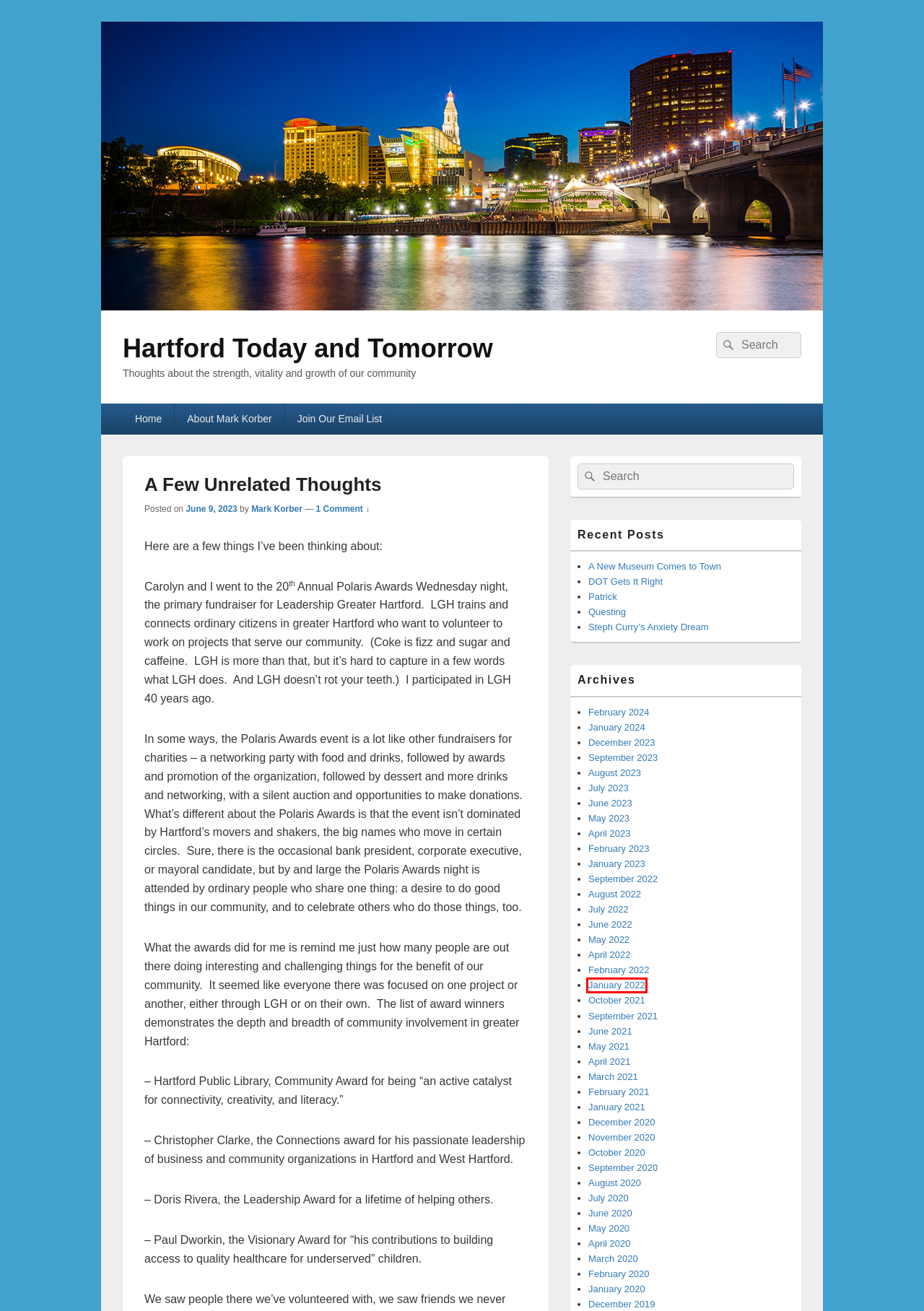Given a screenshot of a webpage with a red bounding box around a UI element, please identify the most appropriate webpage description that matches the new webpage after you click on the element. Here are the candidates:
A. August 2020 – Hartford Today and Tomorrow
B. Patrick – Hartford Today and Tomorrow
C. July 2020 – Hartford Today and Tomorrow
D. June 2023 – Hartford Today and Tomorrow
E. DOT Gets It Right – Hartford Today and Tomorrow
F. January 2022 – Hartford Today and Tomorrow
G. April 2021 – Hartford Today and Tomorrow
H. December 2019 – Hartford Today and Tomorrow

F